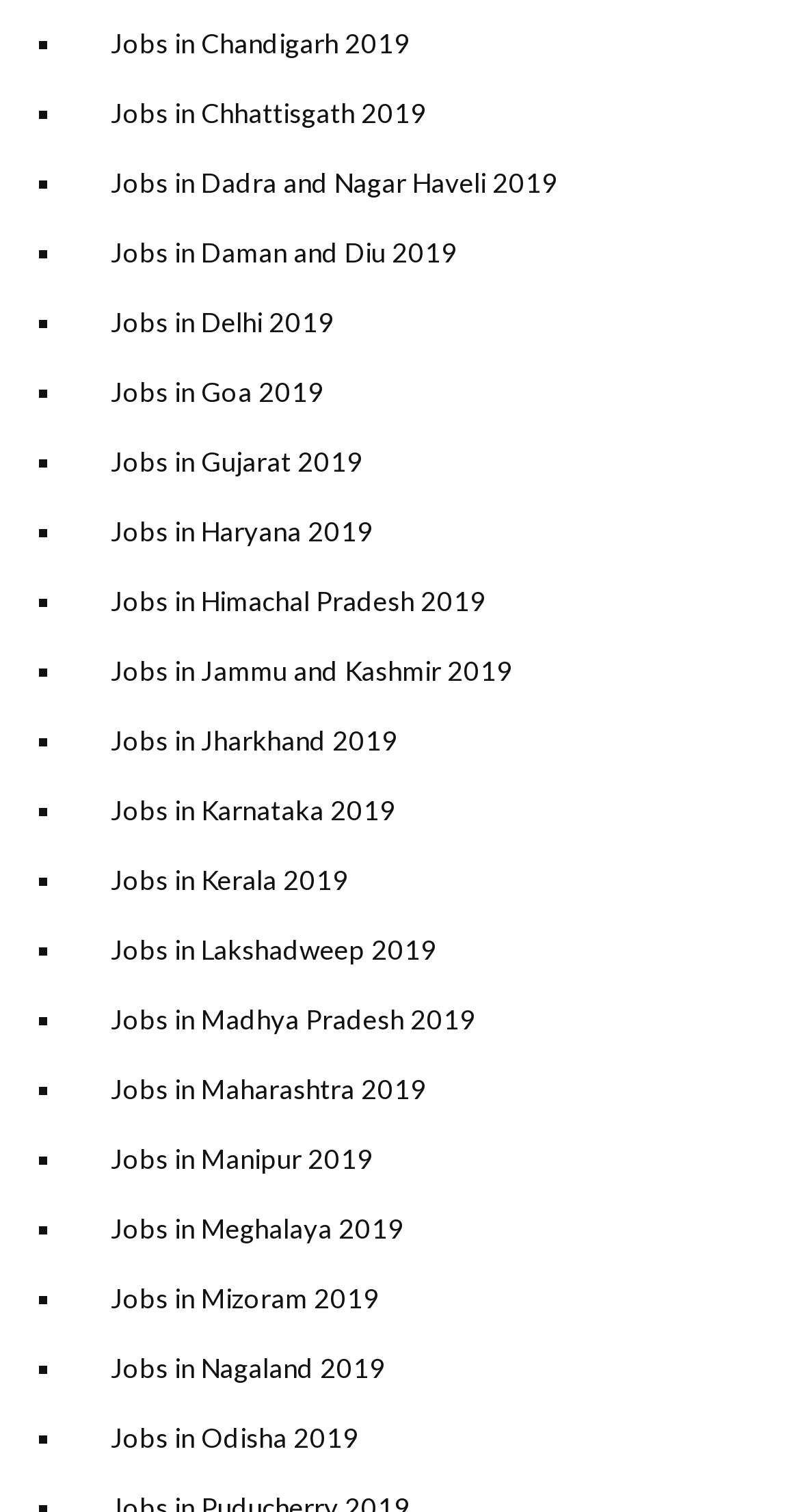Is there a job location listed for Delhi?
Can you provide an in-depth and detailed response to the question?

The link 'Jobs in Delhi 2019' is present on the webpage, which indicates that there is a job location listed for Delhi.